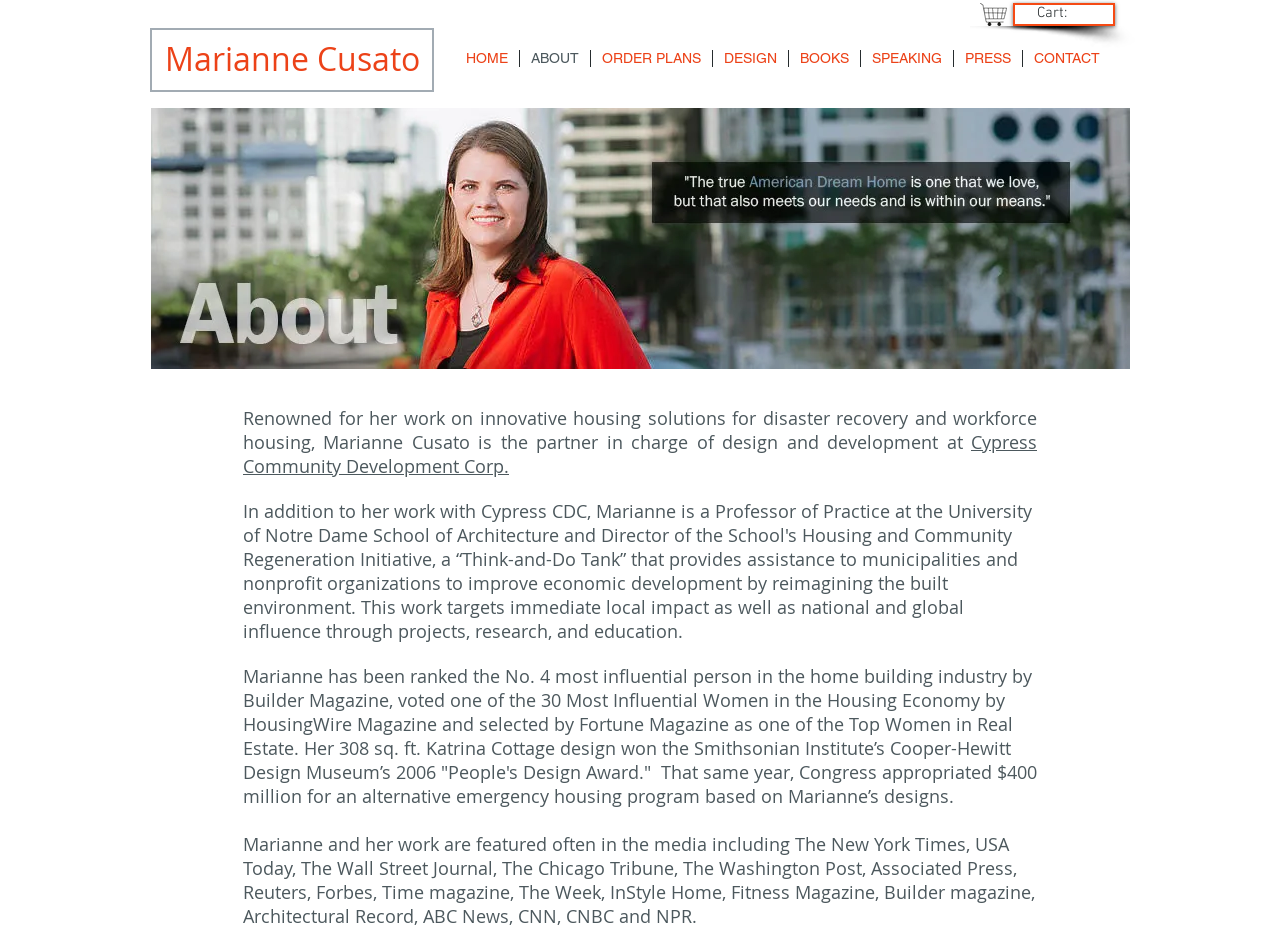What is the name of the company Marianne Cusato is a partner in?
Please provide a detailed and thorough answer to the question.

The webpage mentions that Marianne Cusato is the partner in charge of design and development at Cypress Community Development Corp., which indicates that she is a partner in this company.